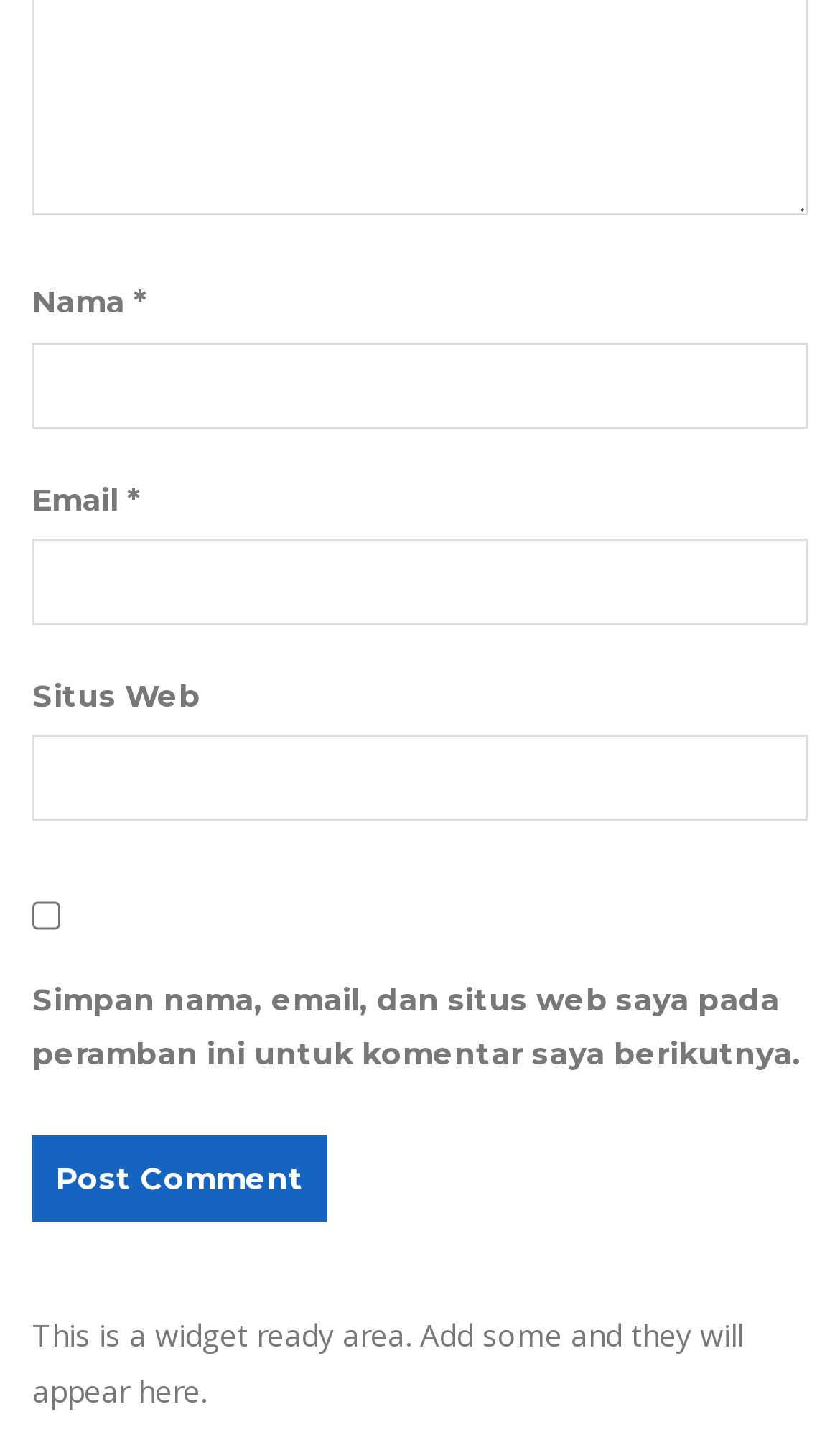What is the button at the bottom of the form for?
Please provide a detailed answer to the question.

The button at the bottom of the form is for posting a comment, as indicated by the button element with the text 'Post Comment'.